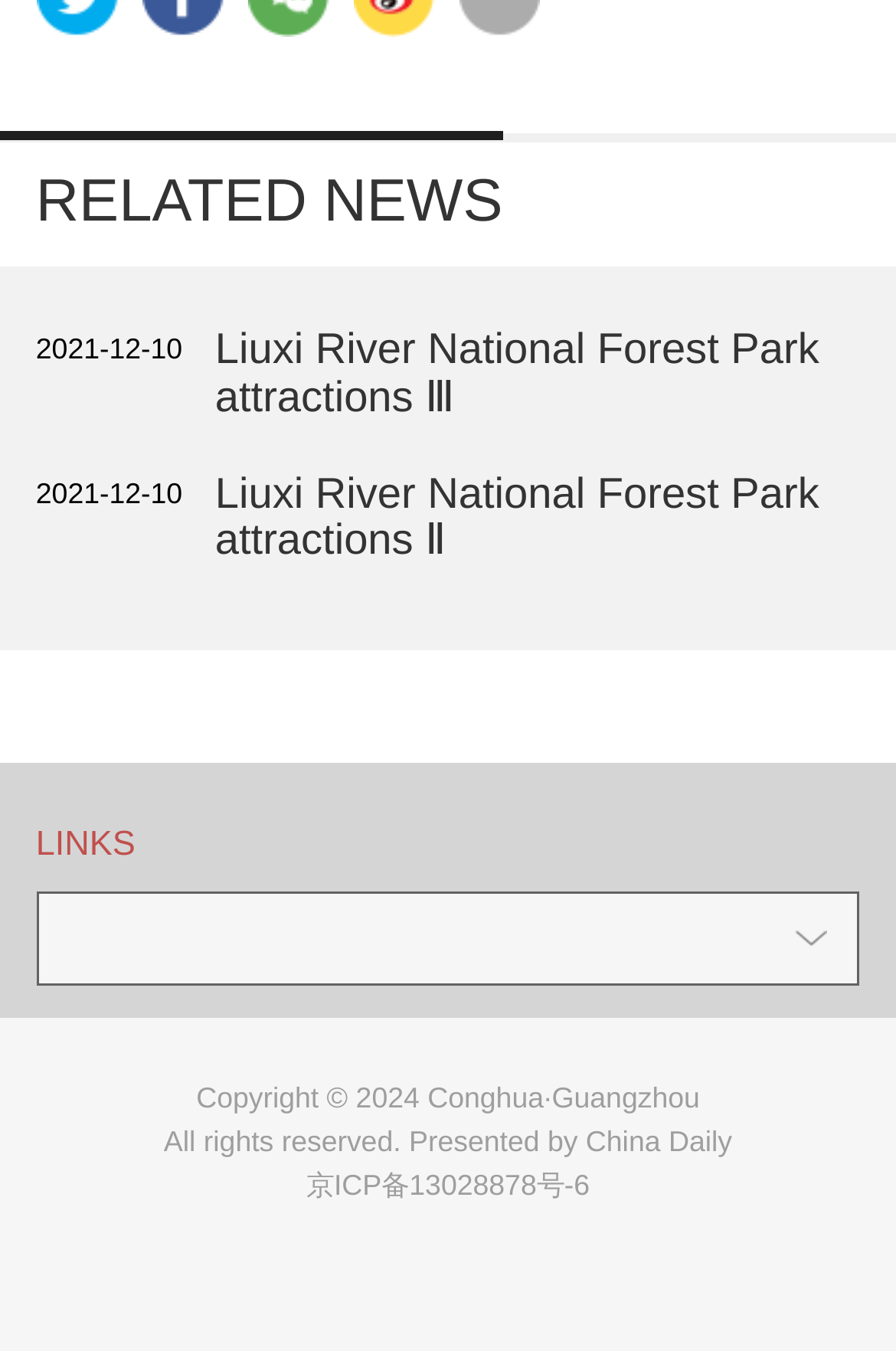What is the name of the national forest park mentioned?
Kindly give a detailed and elaborate answer to the question.

The name 'Liuxi River National Forest Park' is mentioned on the webpage as part of the link text 'Liuxi River National Forest Park attractions Ⅲ' and 'Liuxi River National Forest Park attractions Ⅱ' with bounding box coordinates [0.24, 0.24, 0.914, 0.311] and [0.24, 0.346, 0.914, 0.417] respectively.